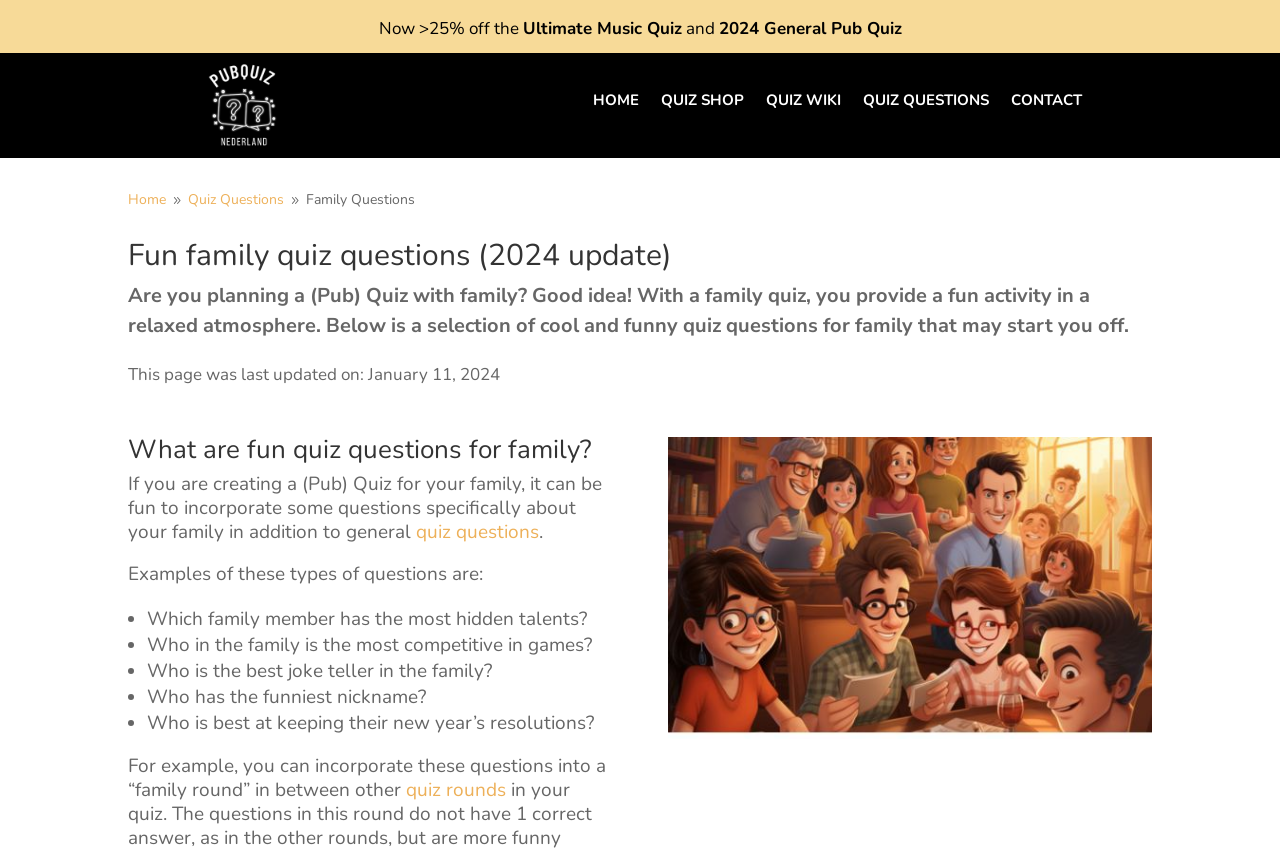Show the bounding box coordinates for the HTML element as described: "2024 General Pub Quiz".

[0.561, 0.02, 0.704, 0.047]